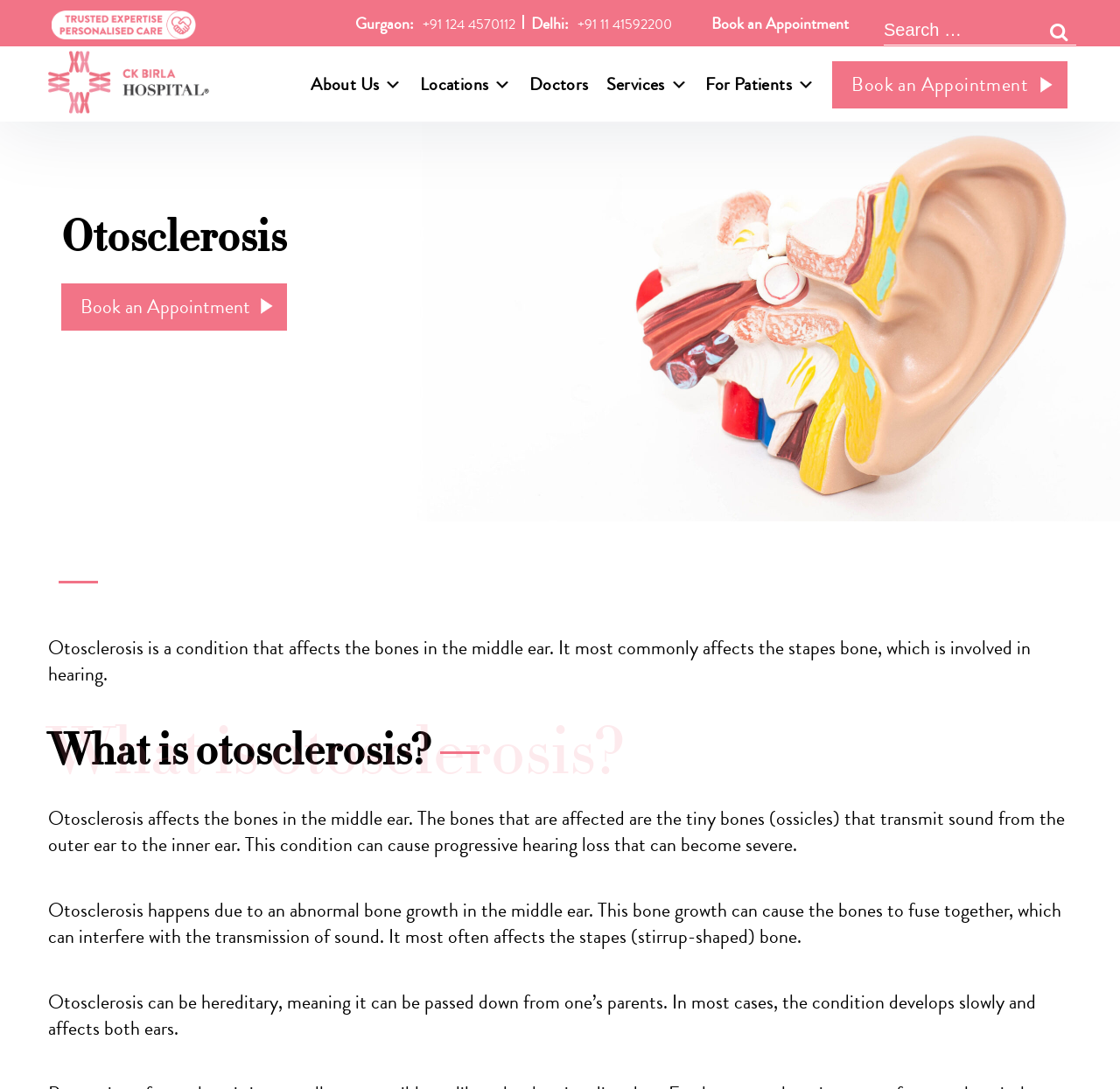Can otosclerosis be hereditary?
Respond with a short answer, either a single word or a phrase, based on the image.

Yes